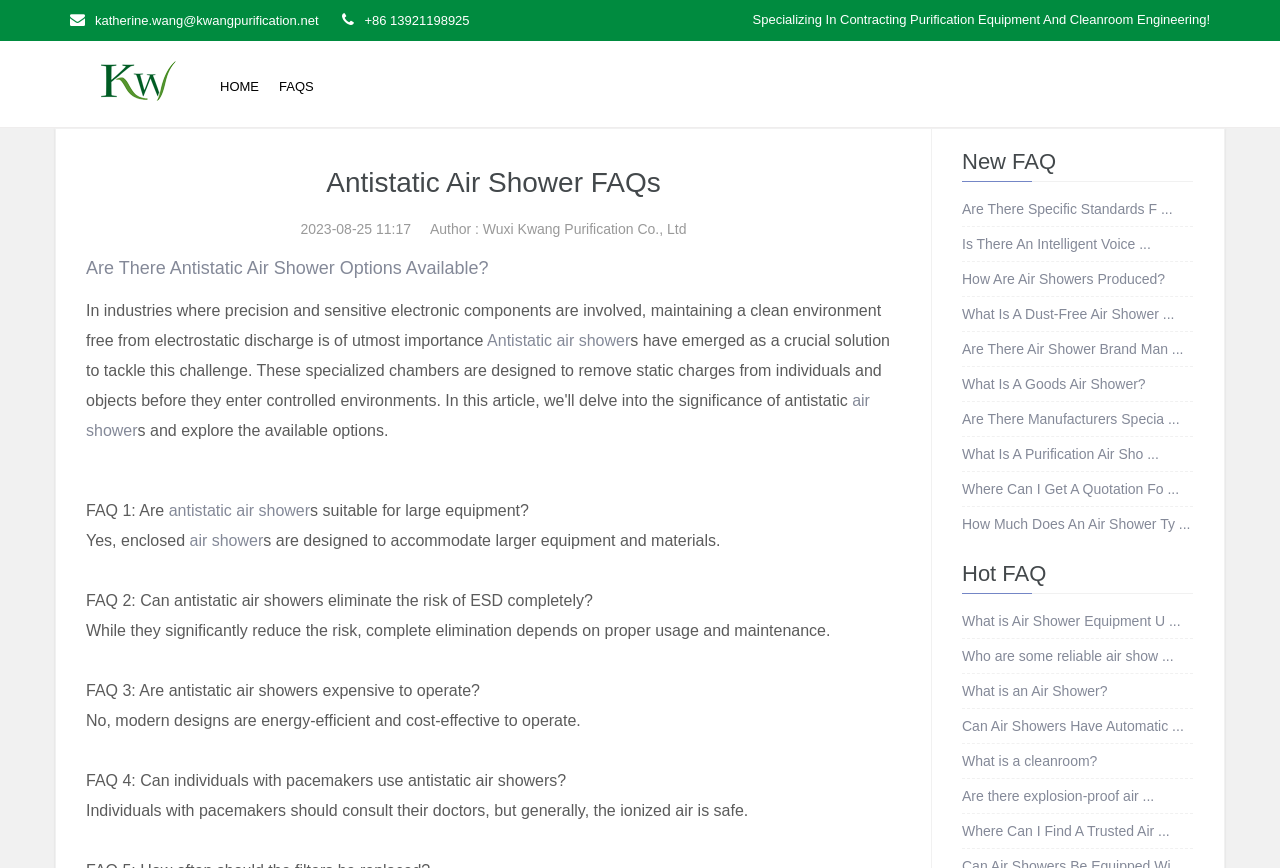How many FAQs are listed under 'New FAQ'?
Can you provide an in-depth and detailed response to the question?

Under the 'New FAQ' section, there are 10 FAQs listed, each with a link to a specific question and answer.